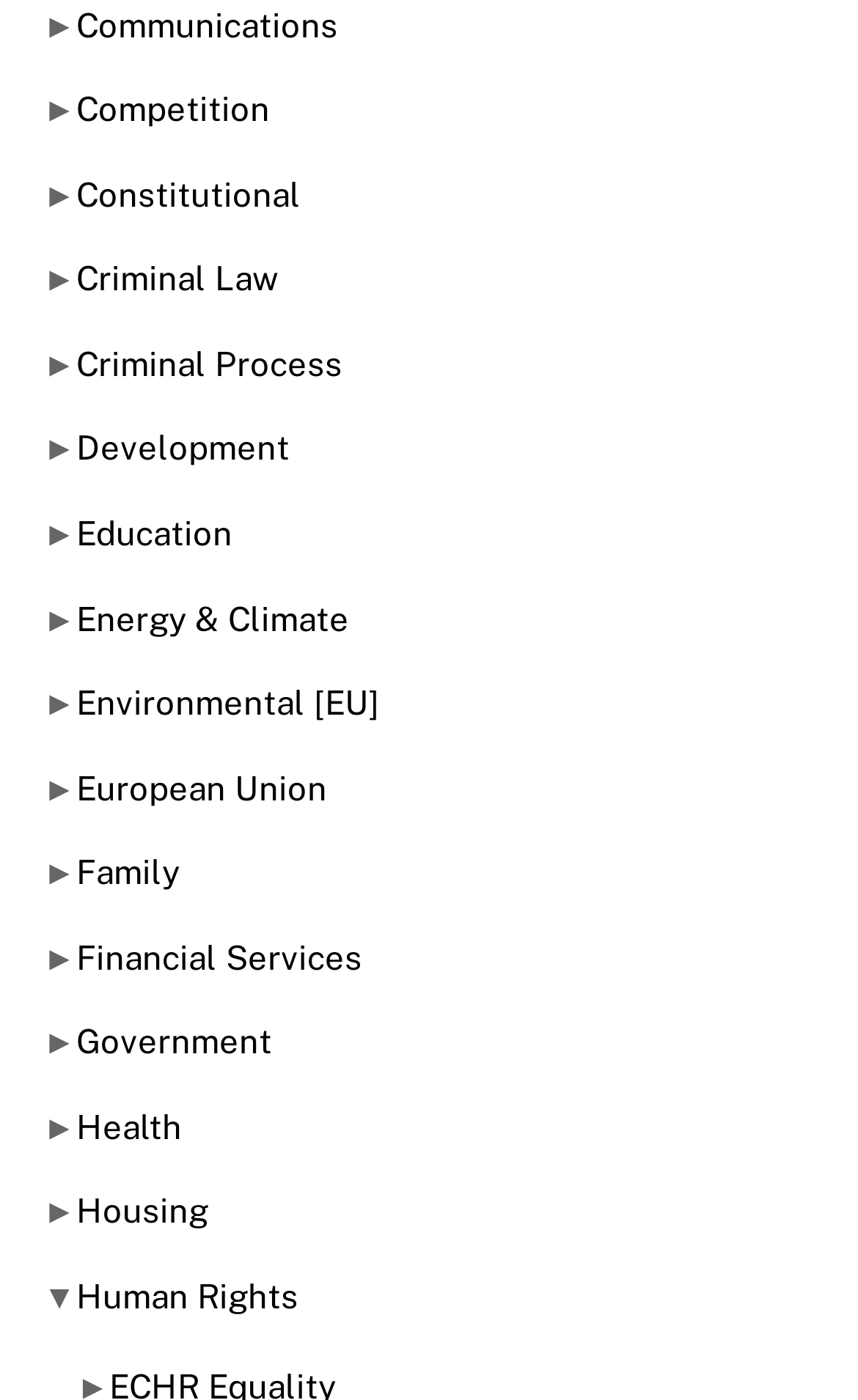What are the main categories on this webpage?
Kindly answer the question with as much detail as you can.

Based on the links and static text elements on the webpage, it appears that the main categories are various law topics, such as Communications, Competition, Constitutional, and so on.